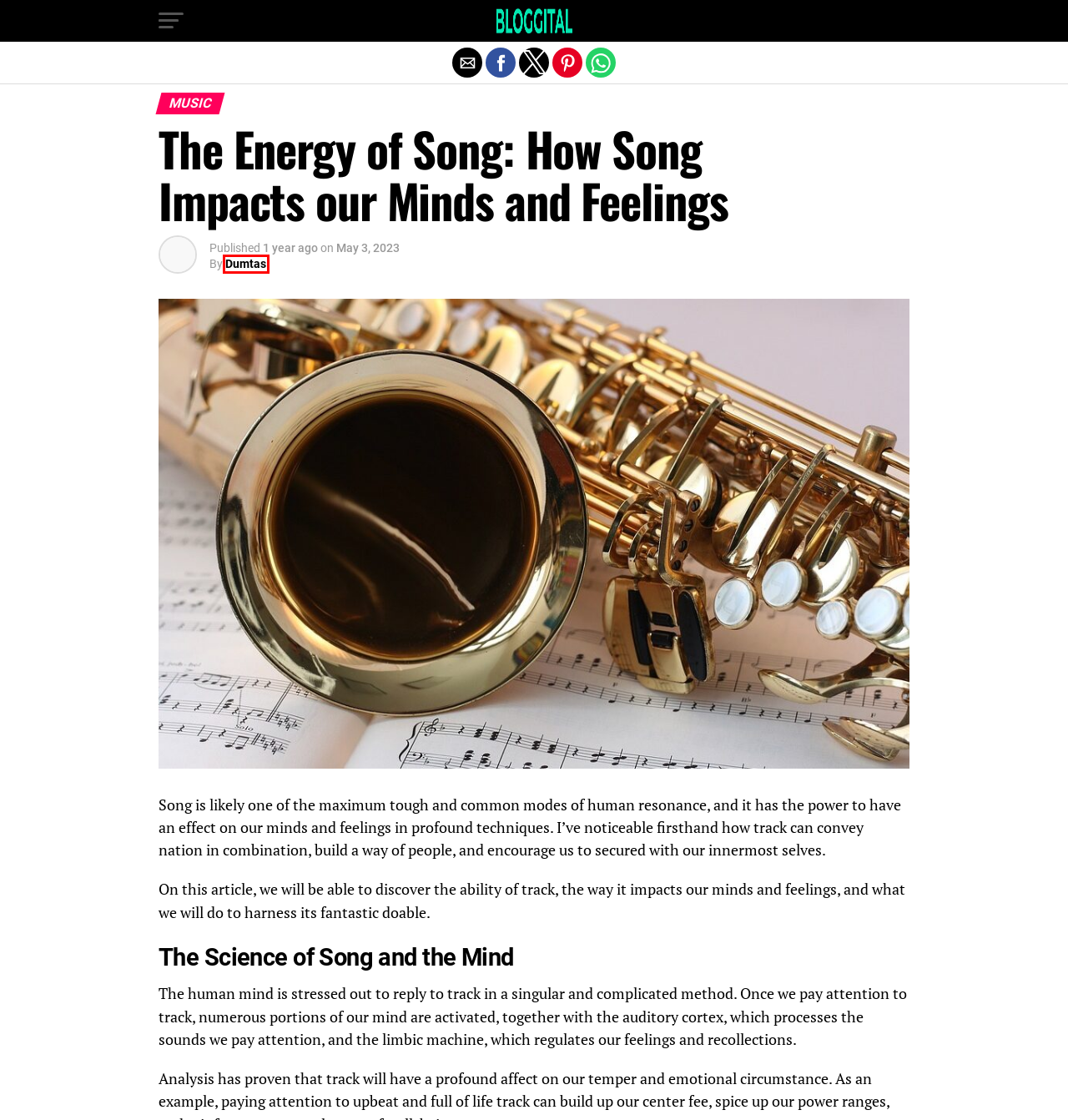A screenshot of a webpage is given, marked with a red bounding box around a UI element. Please select the most appropriate webpage description that fits the new page after clicking the highlighted element. Here are the candidates:
A. The Energy of Song: How Song Impacts our Minds and Feelings - Bloggital
B. Bloggital - Digital Blog with trends
C. The social impact of music - Bloggital
D. Music as a therapeutic tool - Bloggital
E. Music and its effects on the mind - Bloggital
F. Tips for using music to enhance well-being - Bloggital
G. Music and creativity/productivity - Bloggital
H. Dumtas - Bloggital

H